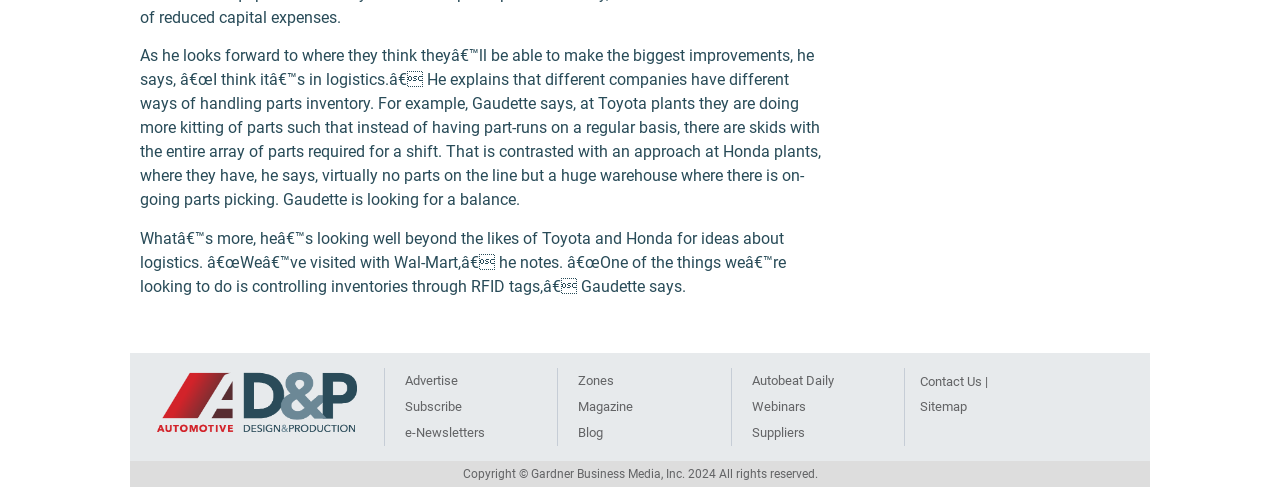What company does Gaudette mention as an example for controlling inventories?
Please utilize the information in the image to give a detailed response to the question.

Gaudette mentions visiting with Wal-Mart as an example of controlling inventories through RFID tags, which is part of his effort to improve logistics.